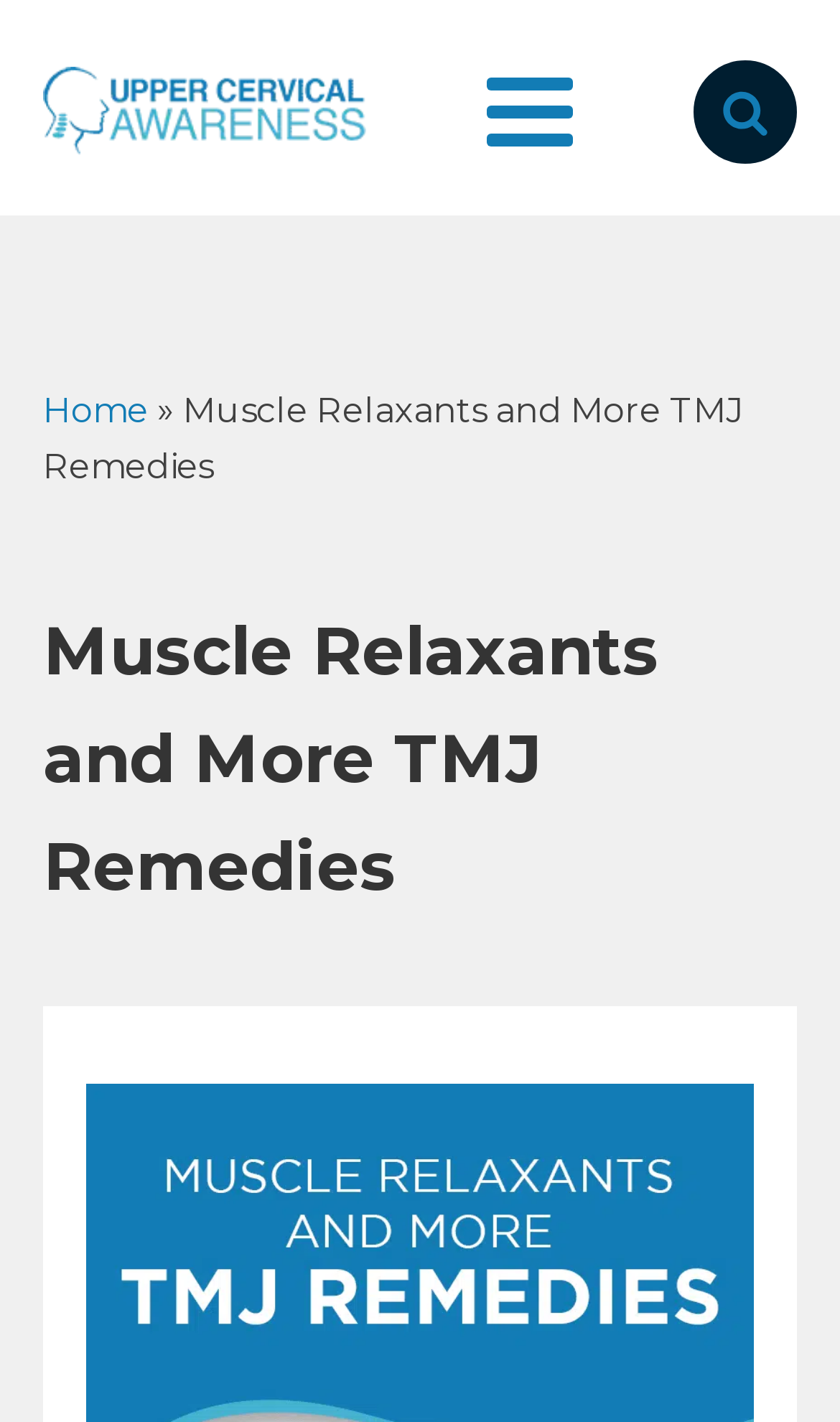What is the purpose of the webpage?
Please analyze the image and answer the question with as much detail as possible.

Based on the webpage's content, it appears to be focused on providing information about TMJ remedies, which suggests that the purpose of the webpage is to educate users about these remedies and how they can be used to relieve TMJ symptoms.